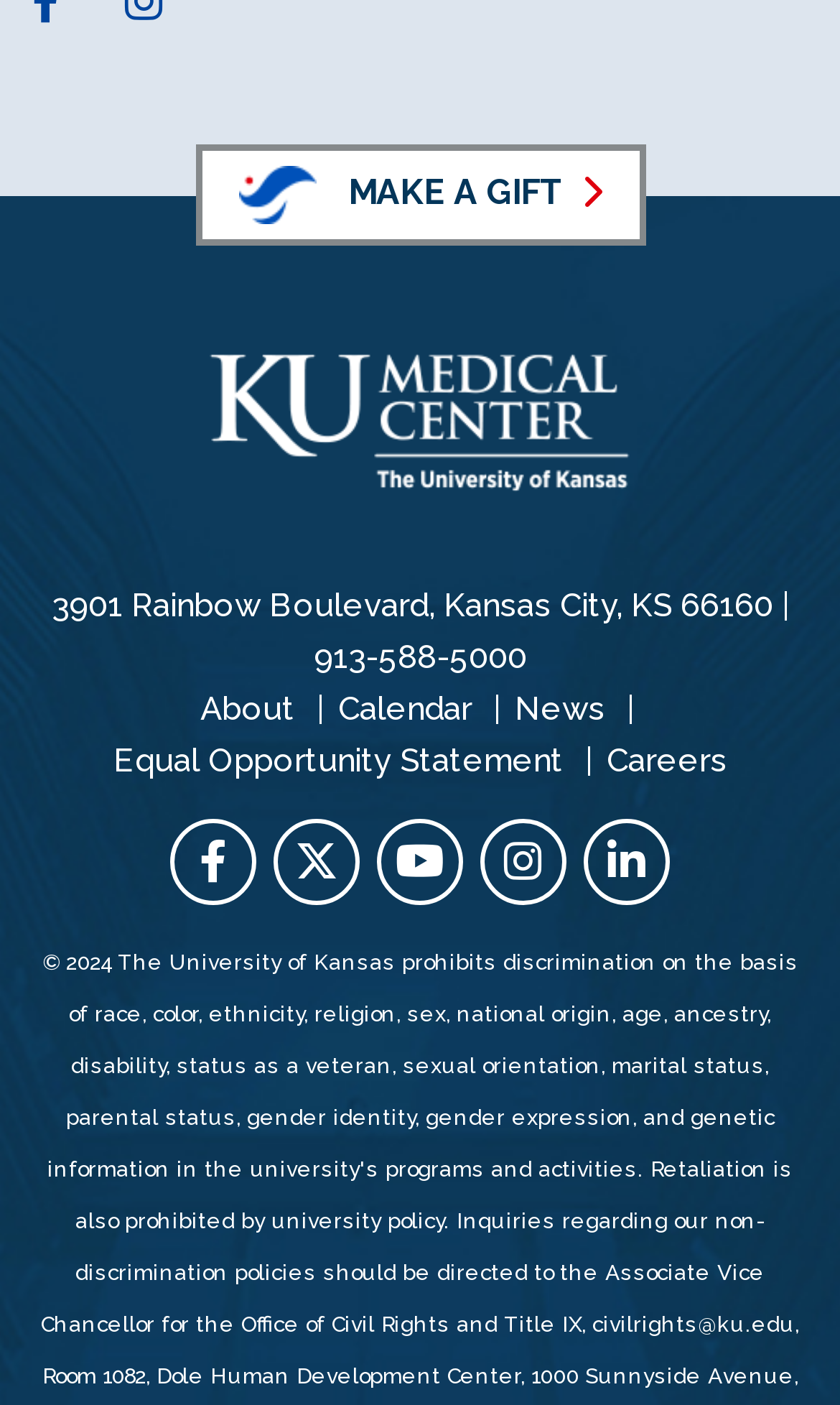Please determine the bounding box coordinates of the clickable area required to carry out the following instruction: "Call 913-588-5000". The coordinates must be four float numbers between 0 and 1, represented as [left, top, right, bottom].

[0.373, 0.454, 0.627, 0.481]